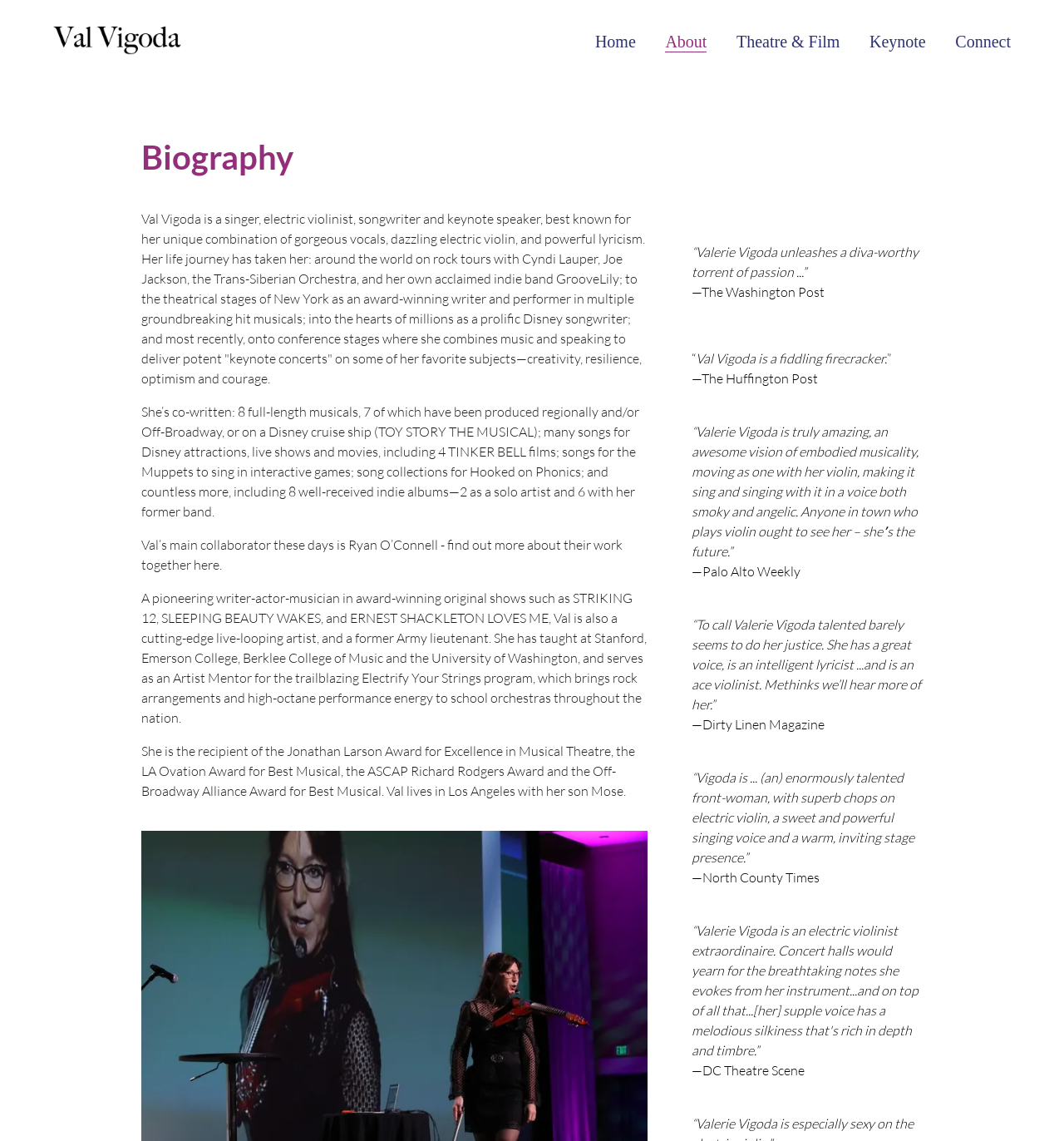What is the name of the program that Val Vigoda serves as an Artist Mentor for?
Using the visual information, answer the question in a single word or phrase.

Electrify Your Strings